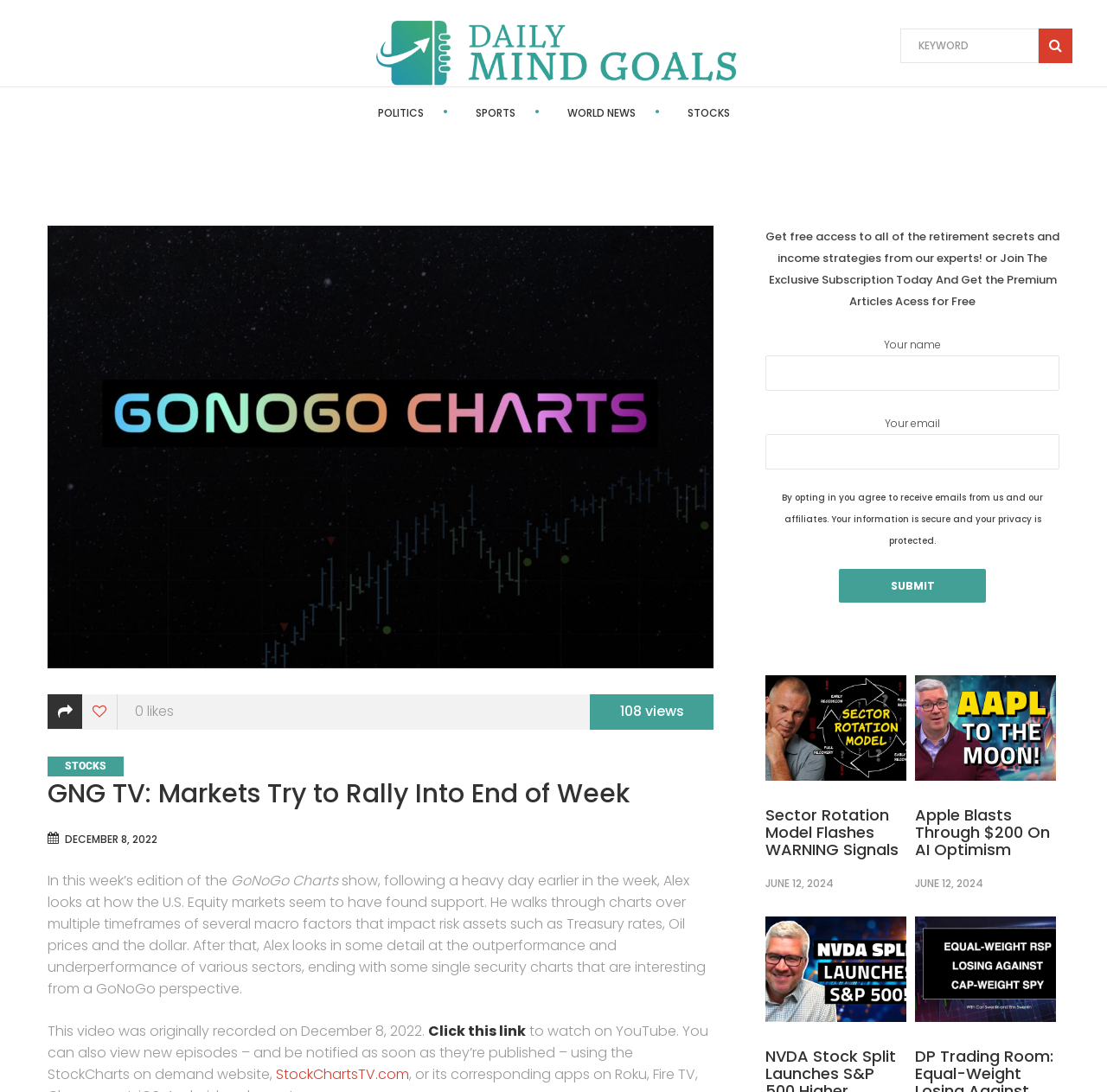What is the purpose of the searchbox?
Kindly answer the question with as much detail as you can.

The searchbox is located at the top right of the webpage, and its bounding box coordinates are [0.813, 0.026, 0.938, 0.058]. It is accompanied by a 'Search' button, indicating that it is used to search for content on the webpage.